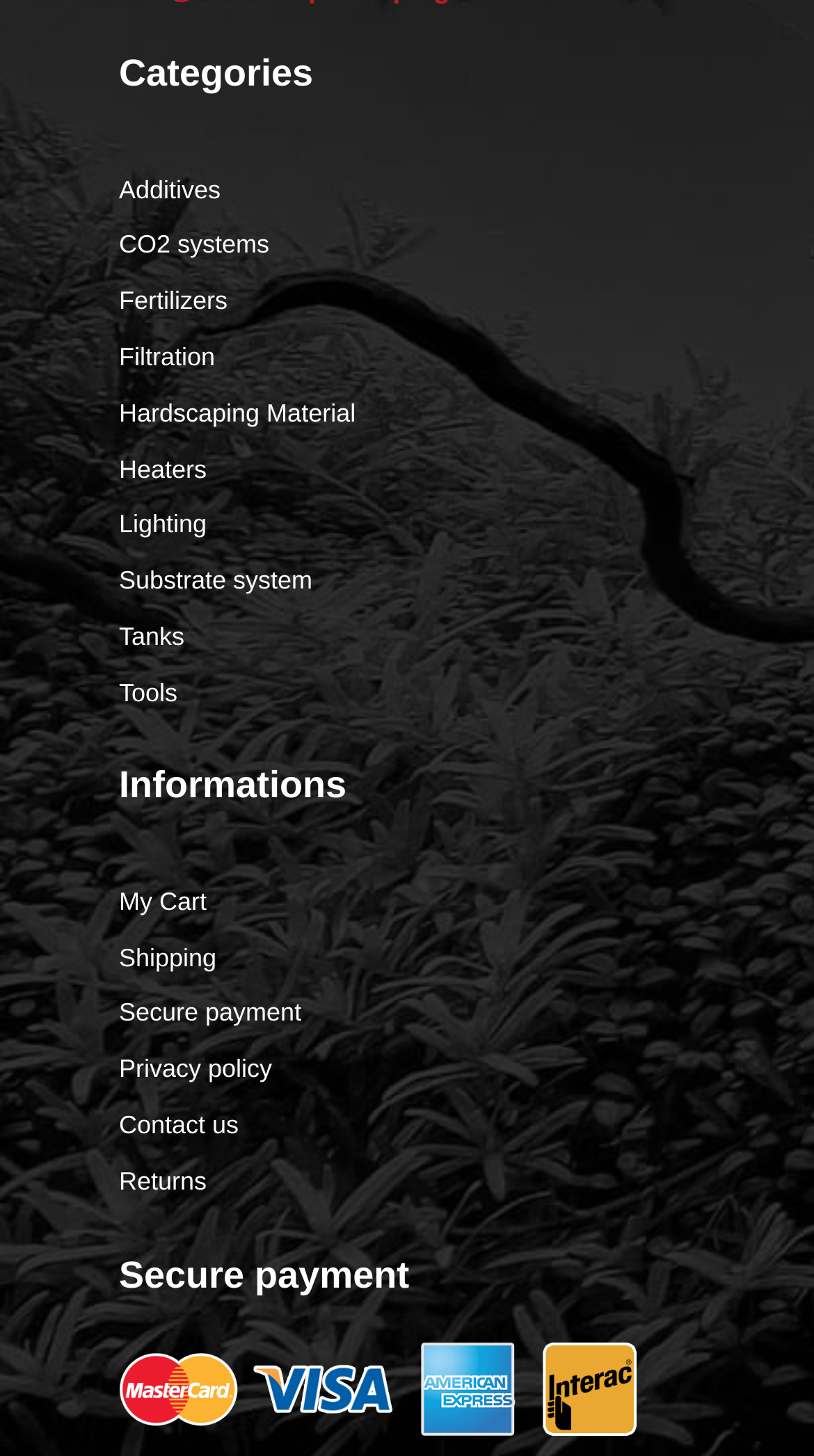Identify the bounding box for the UI element specified in this description: "Hardscaping Material". The coordinates must be four float numbers between 0 and 1, formatted as [left, top, right, bottom].

[0.146, 0.265, 0.854, 0.303]